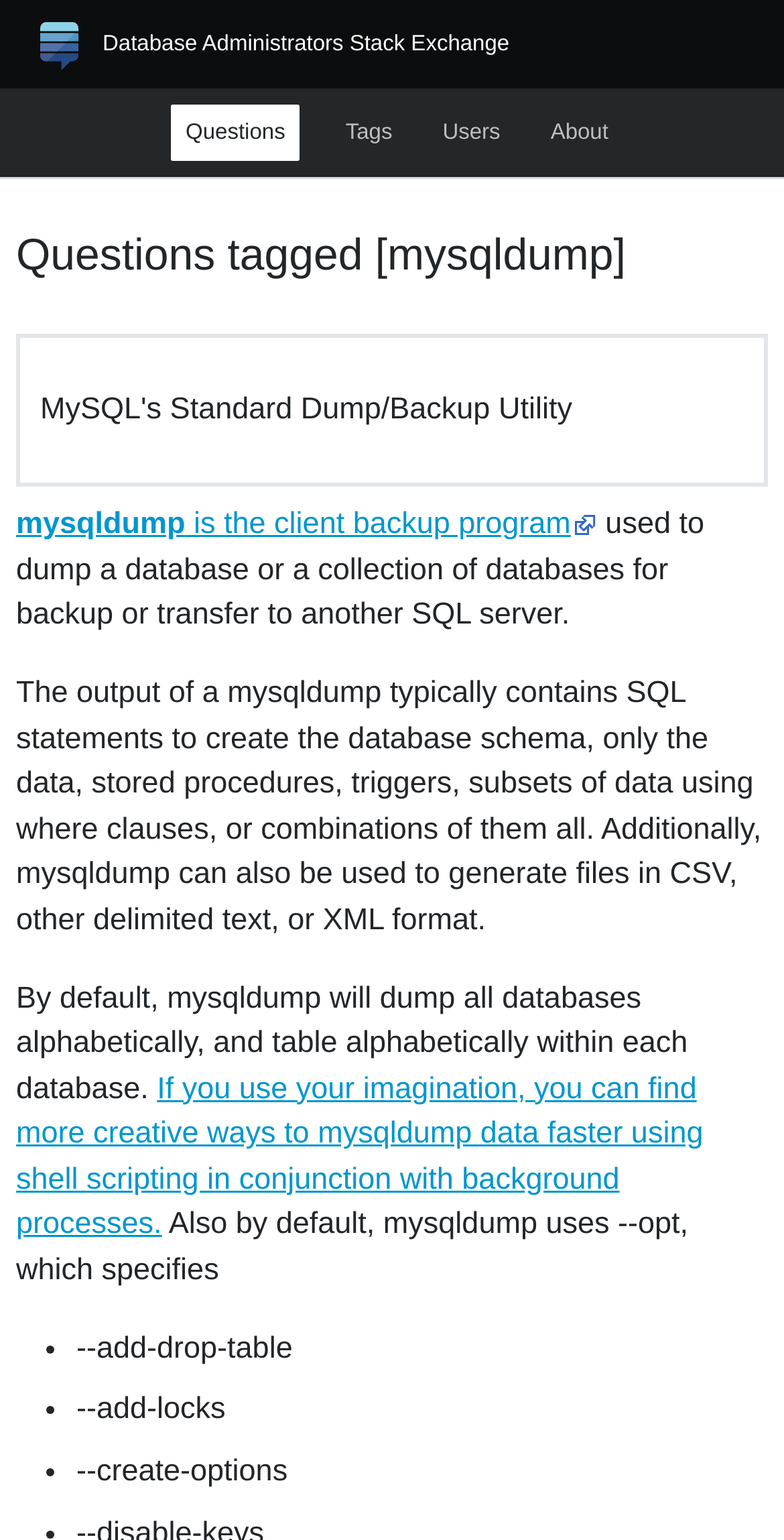Extract the heading text from the webpage.

Questions tagged [mysqldump]